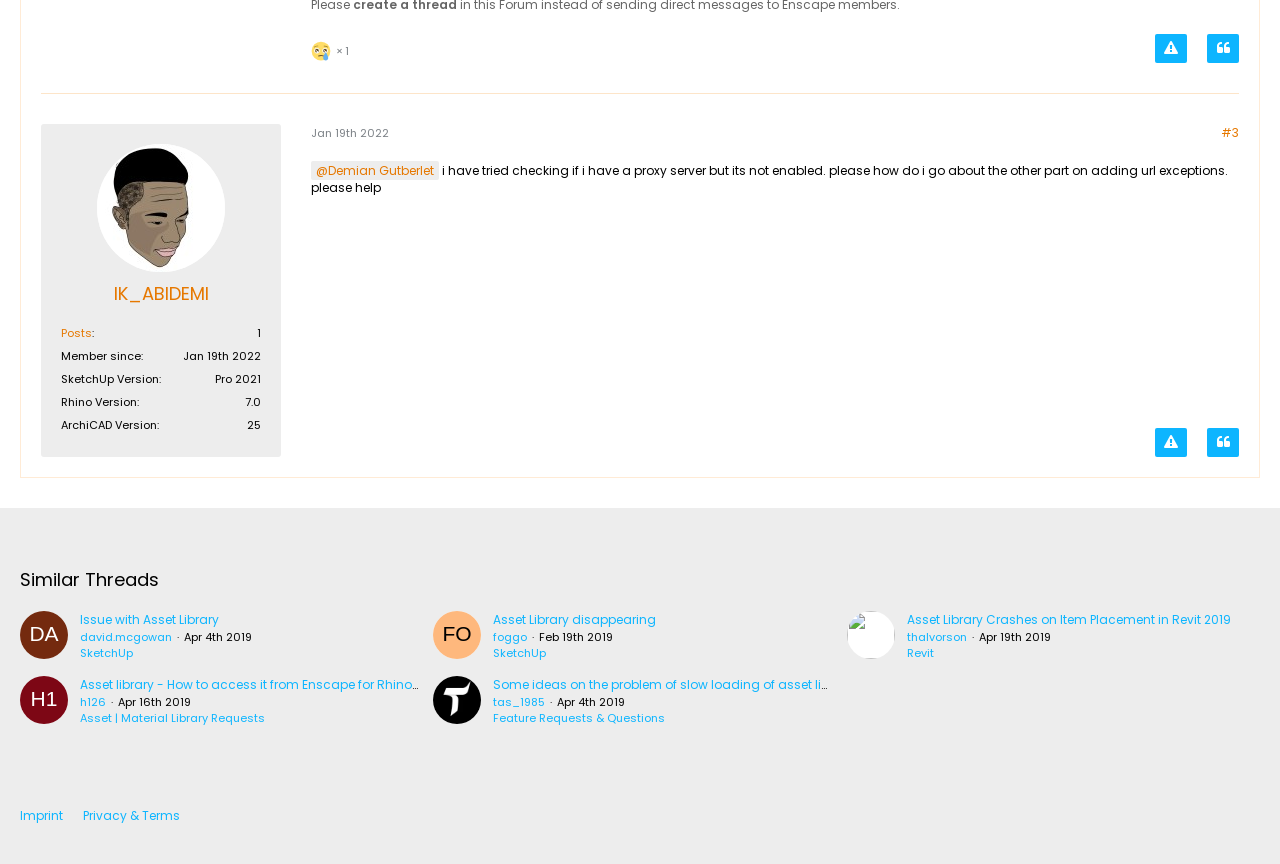Identify the bounding box coordinates for the region to click in order to carry out this instruction: "View similar thread". Provide the coordinates using four float numbers between 0 and 1, formatted as [left, top, right, bottom].

[0.062, 0.707, 0.171, 0.727]